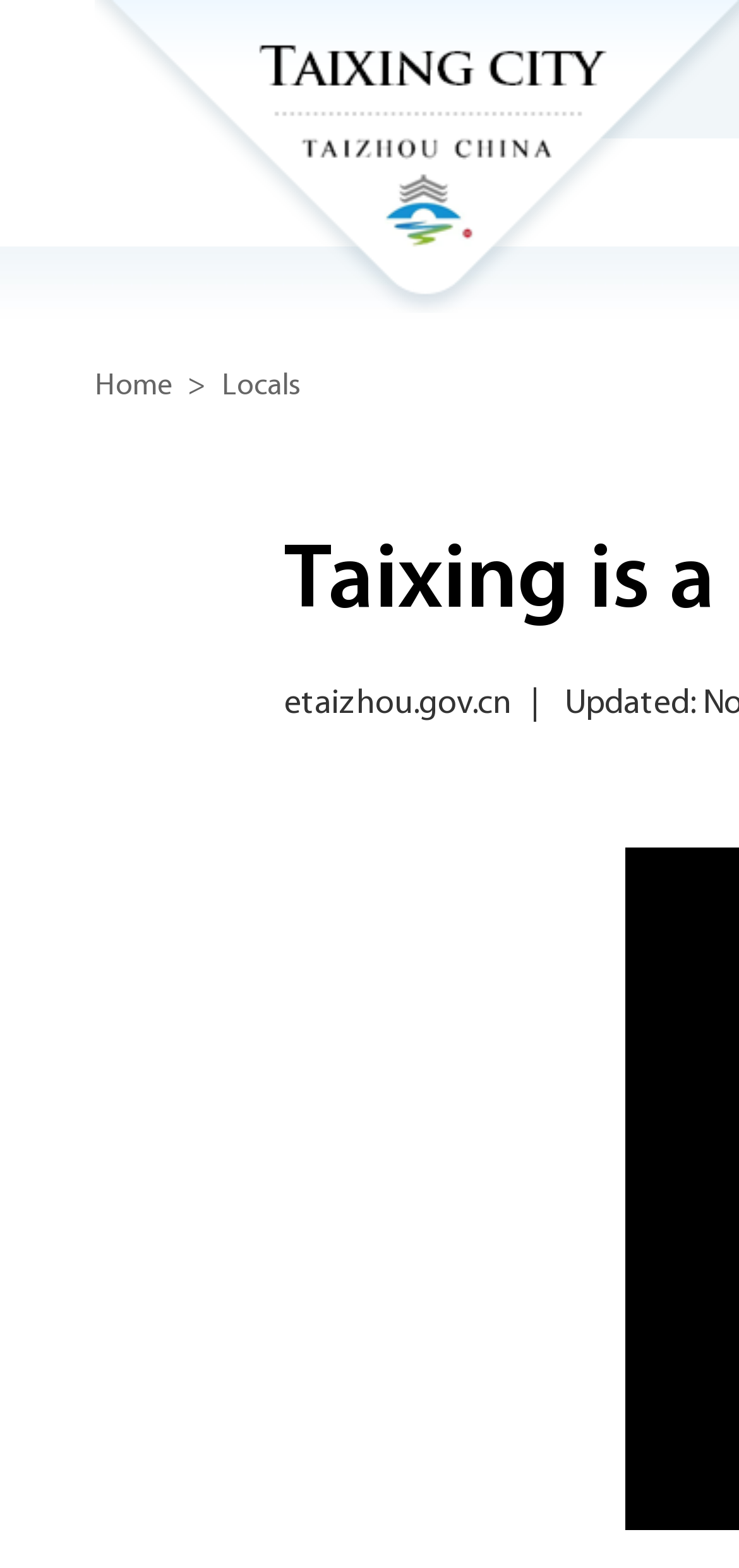Determine the bounding box coordinates for the UI element matching this description: "Home".

[0.128, 0.236, 0.233, 0.259]